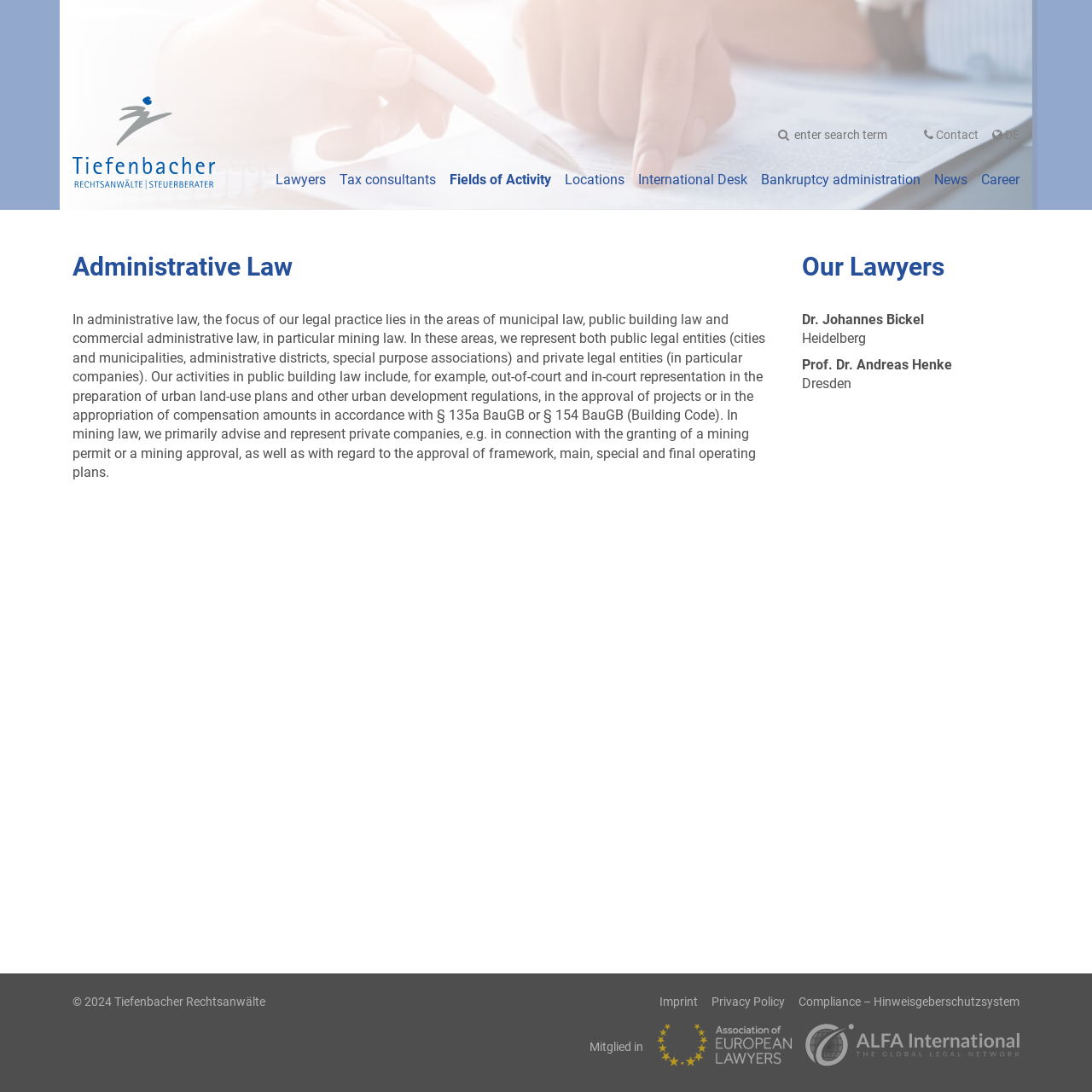Show the bounding box coordinates for the HTML element as described: "Dr. Johannes Bickel Heidelberg".

[0.734, 0.284, 0.934, 0.319]